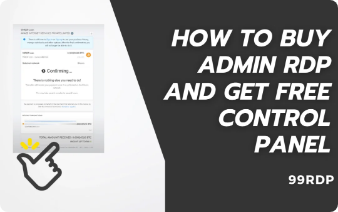What is the name of the provider offering the control panel?
Relying on the image, give a concise answer in one word or a brief phrase.

99RDP